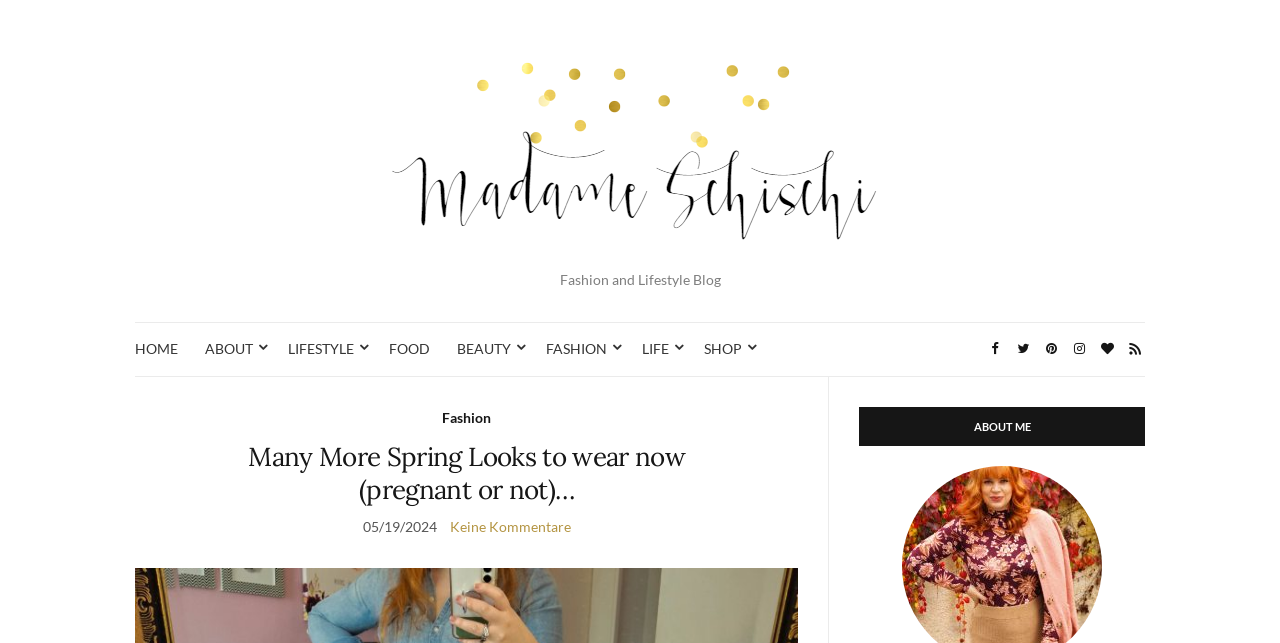Determine the bounding box coordinates for the area you should click to complete the following instruction: "Visit the 'FASHION' category".

[0.427, 0.526, 0.48, 0.561]